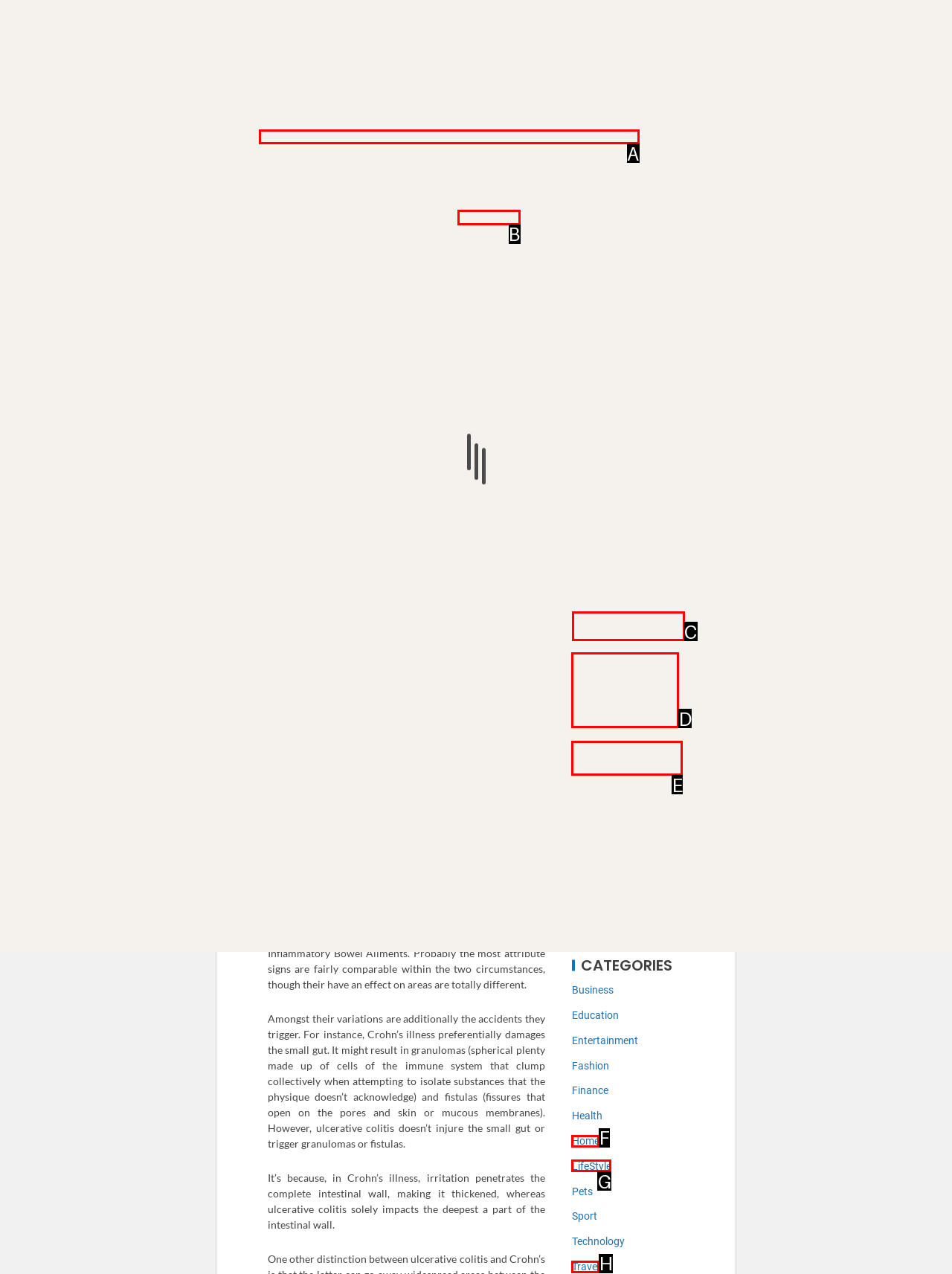Decide which HTML element to click to complete the task: Check the 'RECENT POSTS' Provide the letter of the appropriate option.

C